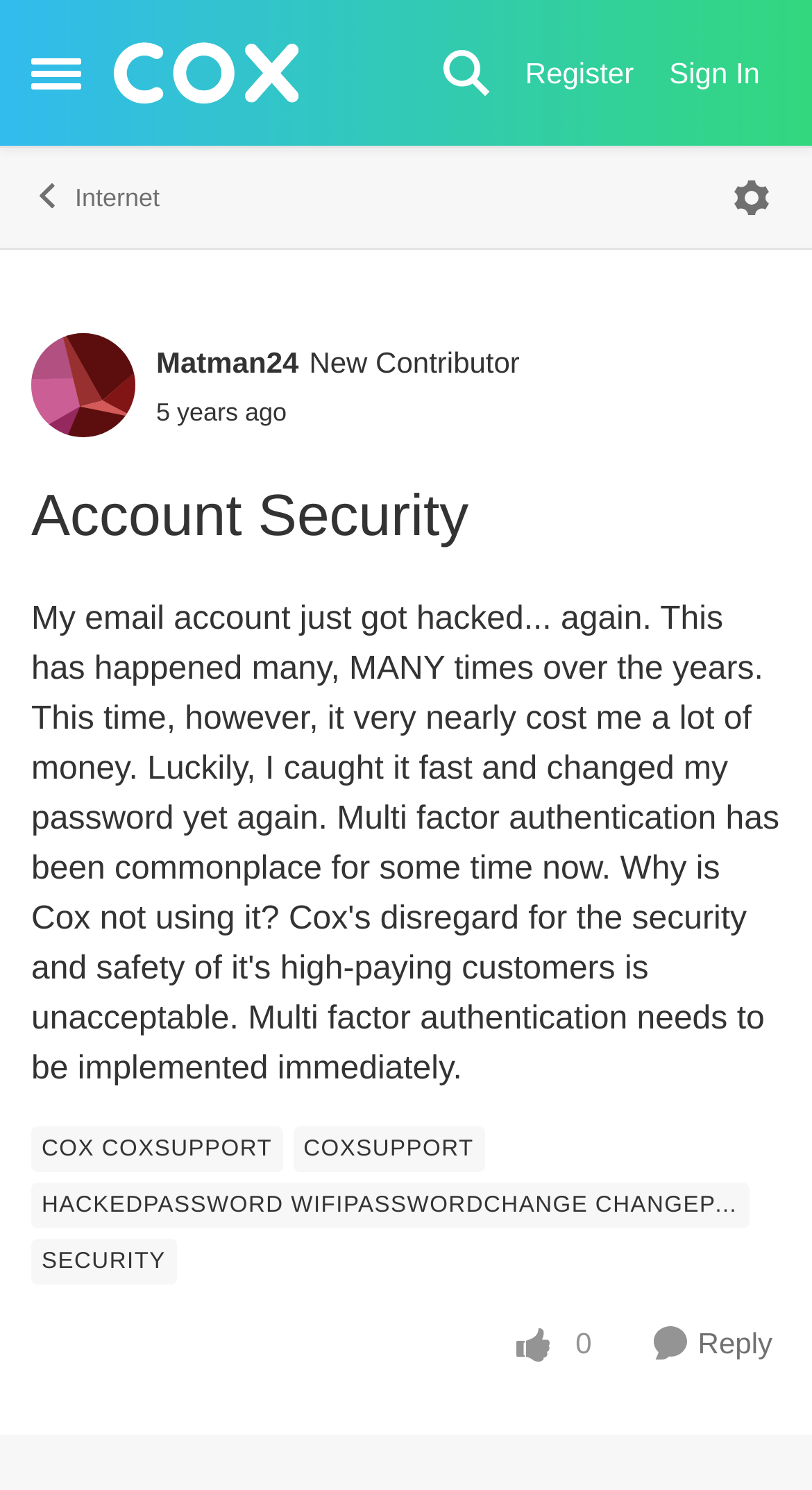Identify the bounding box coordinates for the region to click in order to carry out this instruction: "Click the side menu button". Provide the coordinates using four float numbers between 0 and 1, formatted as [left, top, right, bottom].

[0.013, 0.028, 0.126, 0.07]